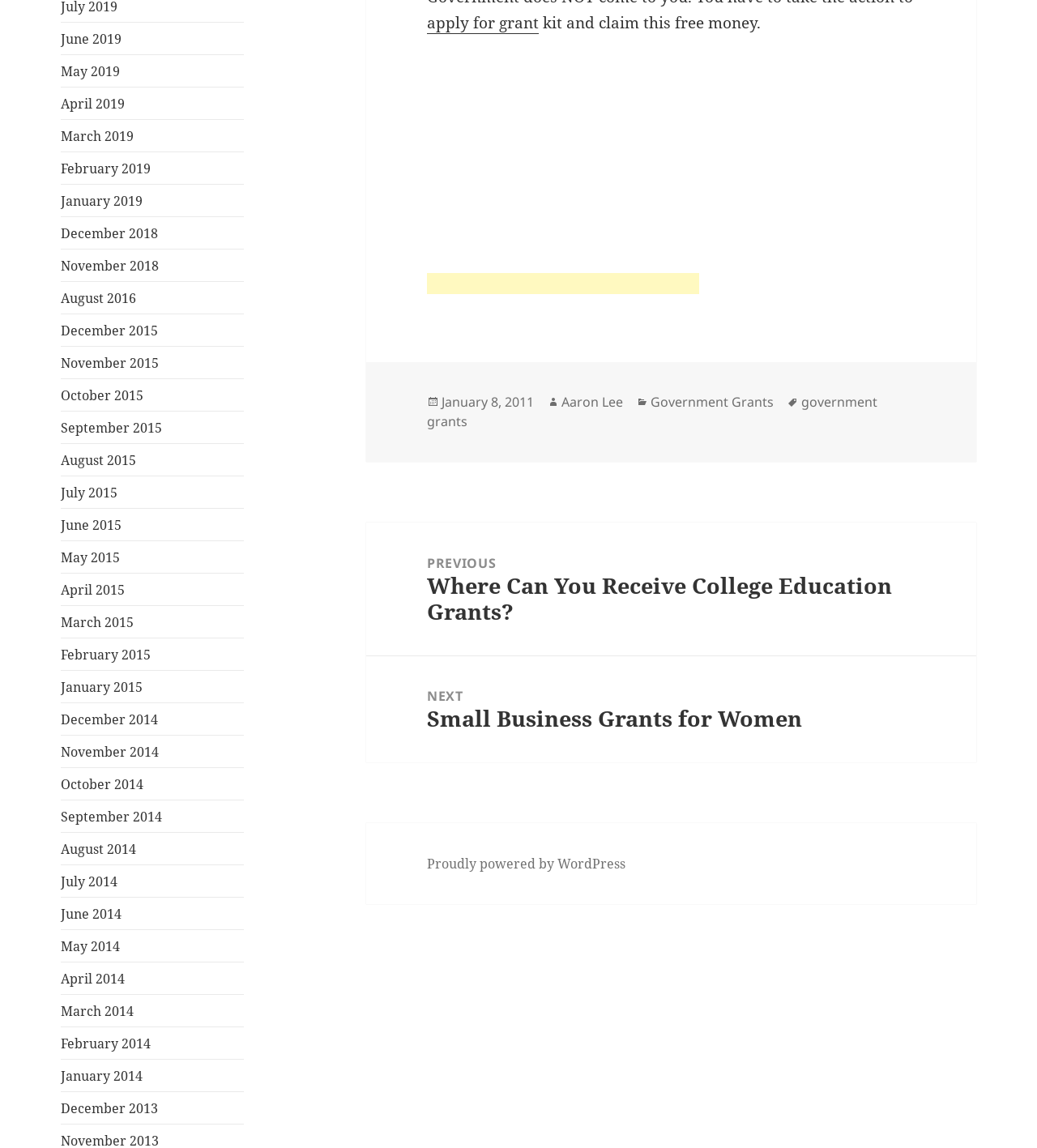Can you provide the bounding box coordinates for the element that should be clicked to implement the instruction: "go to author's page"?

[0.541, 0.343, 0.601, 0.359]